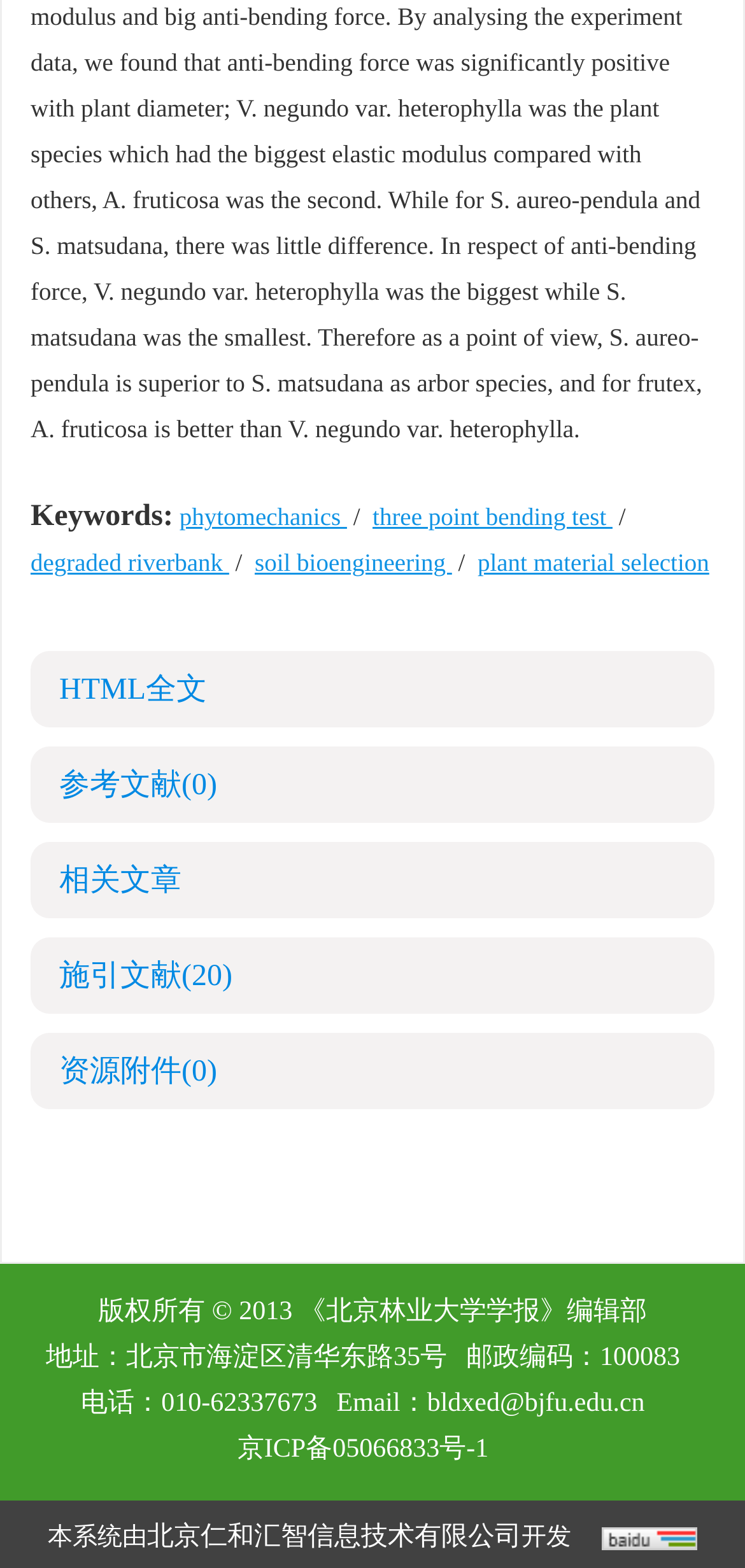What is the copyright information of the webpage?
Could you please answer the question thoroughly and with as much detail as possible?

The copyright information is provided at the bottom of the webpage, stating that the content is copyrighted by 《北京林业大学学报》编辑部 in 2013.